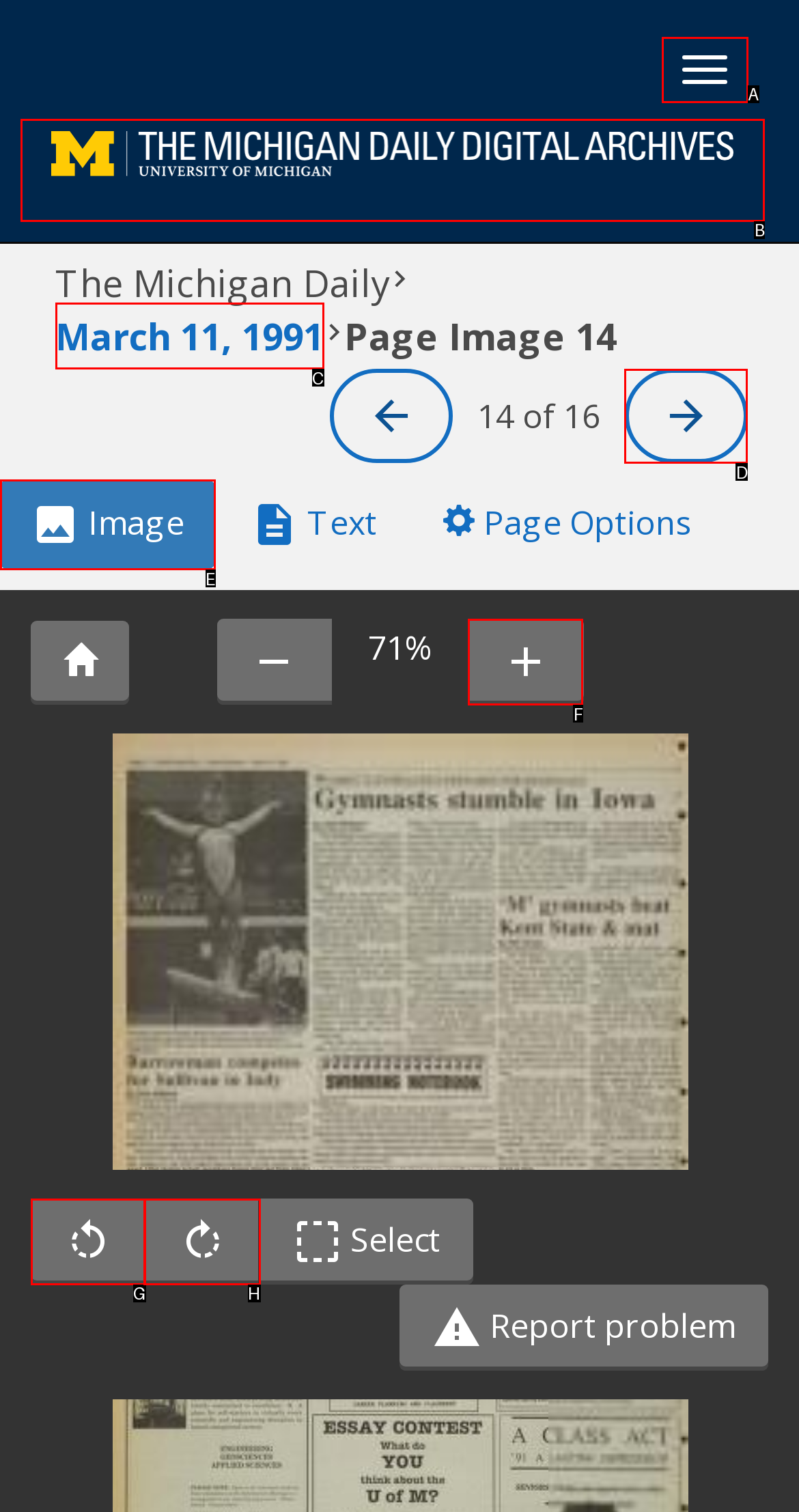Match the HTML element to the given description: Image
Indicate the option by its letter.

E